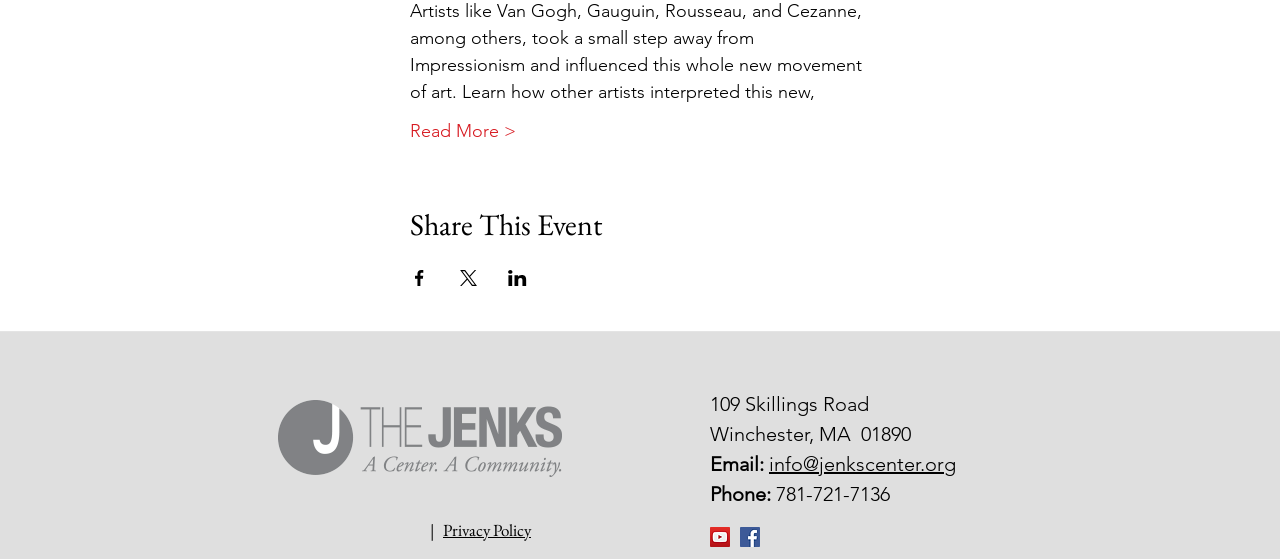Please provide the bounding box coordinate of the region that matches the element description: info@jenkscenter.org. Coordinates should be in the format (top-left x, top-left y, bottom-right x, bottom-right y) and all values should be between 0 and 1.

[0.601, 0.809, 0.747, 0.852]